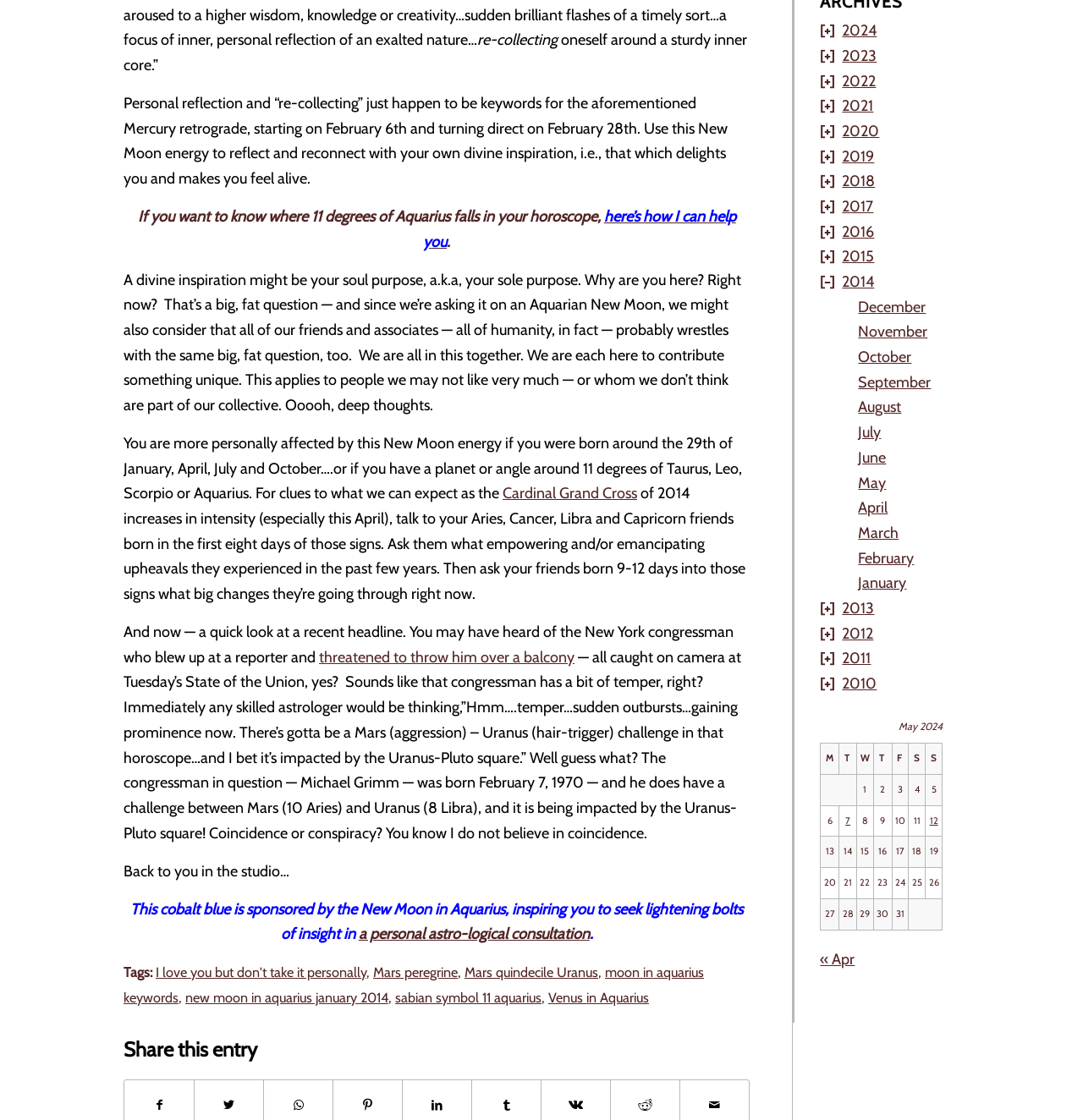Could you indicate the bounding box coordinates of the region to click in order to complete this instruction: "share this entry".

[0.114, 0.925, 0.692, 0.948]